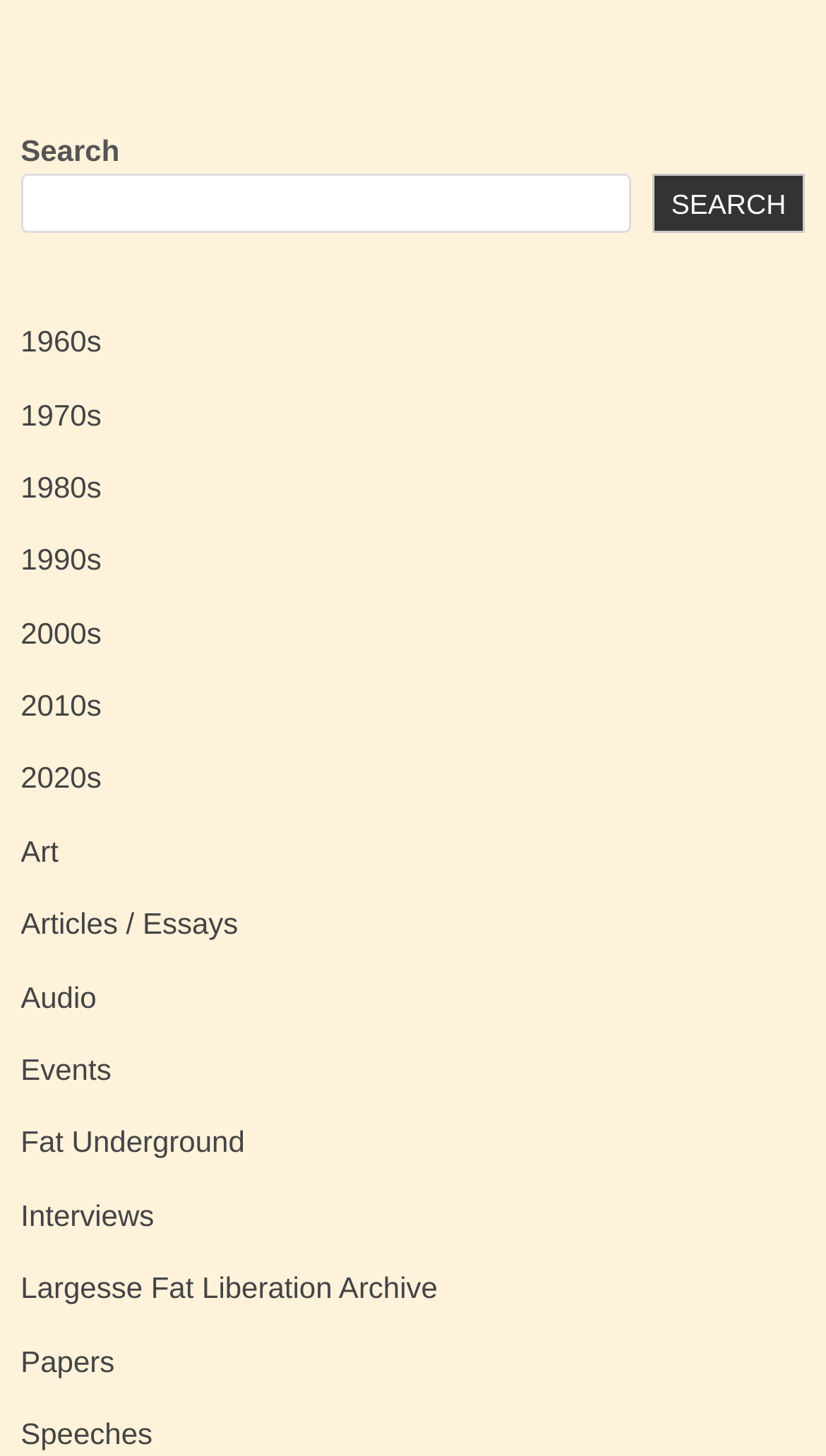Please provide the bounding box coordinates for the element that needs to be clicked to perform the instruction: "Listen to audio". The coordinates must consist of four float numbers between 0 and 1, formatted as [left, top, right, bottom].

[0.025, 0.673, 0.117, 0.696]